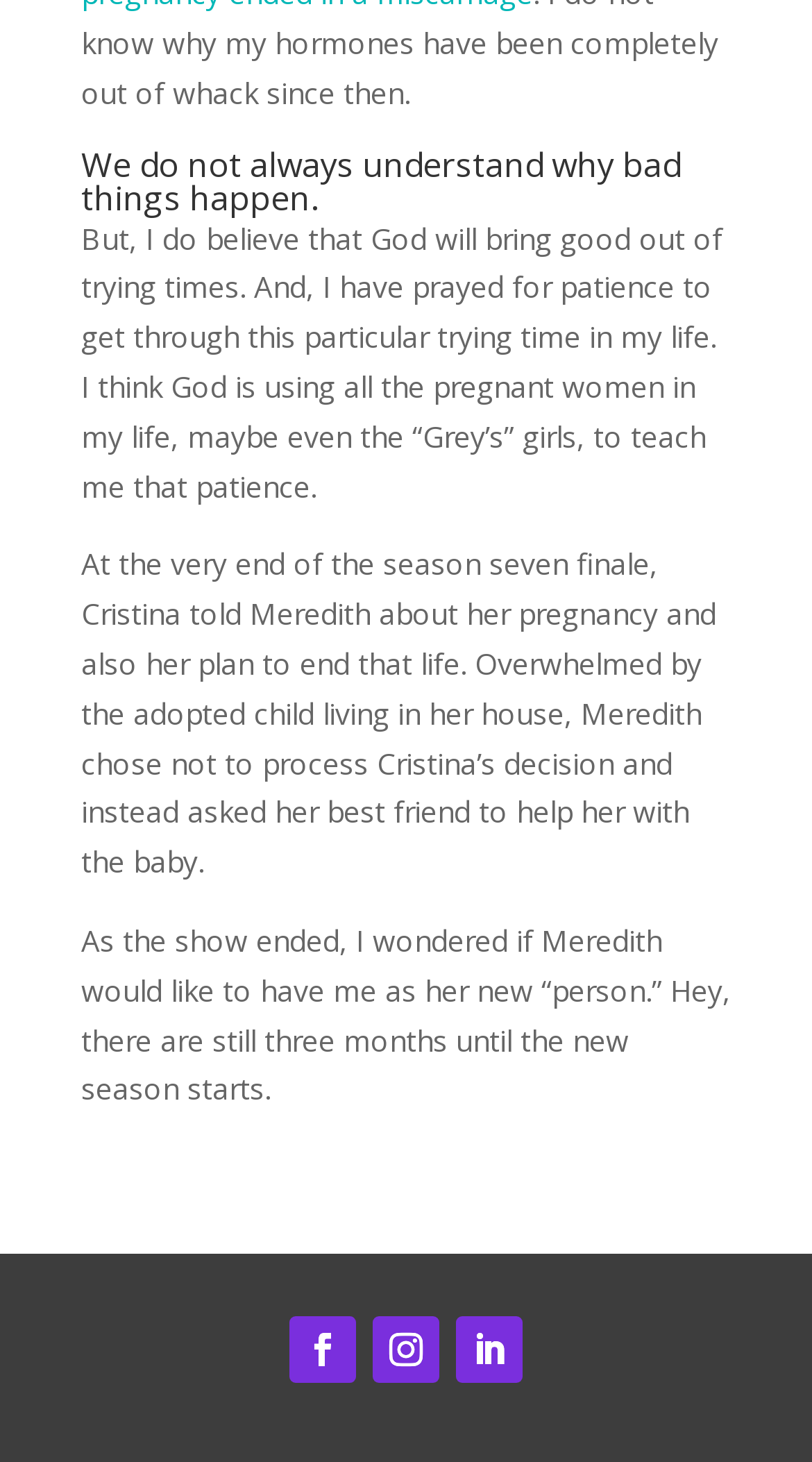Given the element description, predict the bounding box coordinates in the format (top-left x, top-left y, bottom-right x, bottom-right y). Make sure all values are between 0 and 1. Here is the element description: Follow

[0.459, 0.9, 0.541, 0.946]